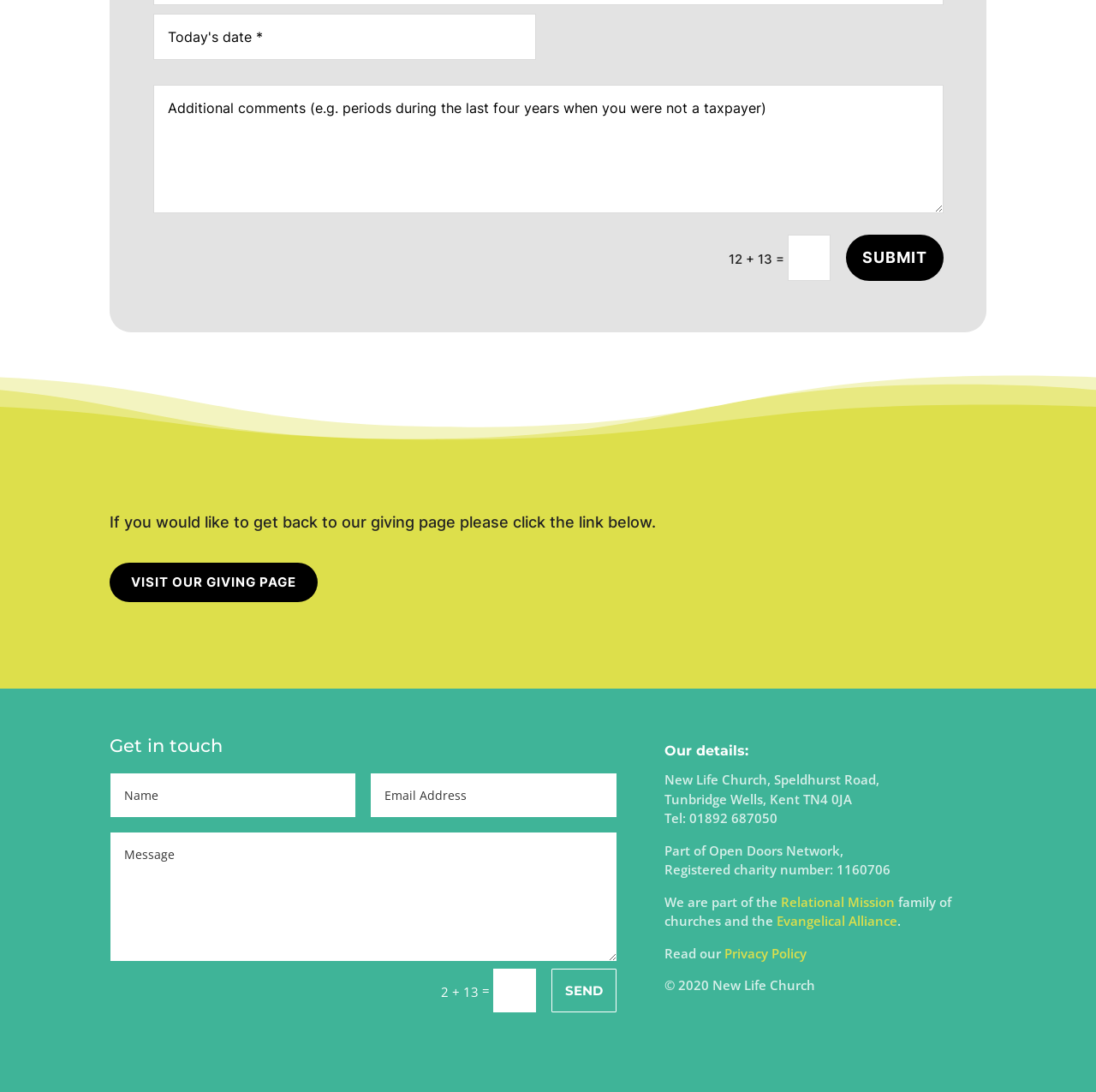What is the purpose of the 'SEND' button?
Look at the image and construct a detailed response to the question.

The 'SEND' button is located below a series of textboxes, which suggests that it is used to send a message or submit the inputted information. The button is likely used to initiate contact with the organization.